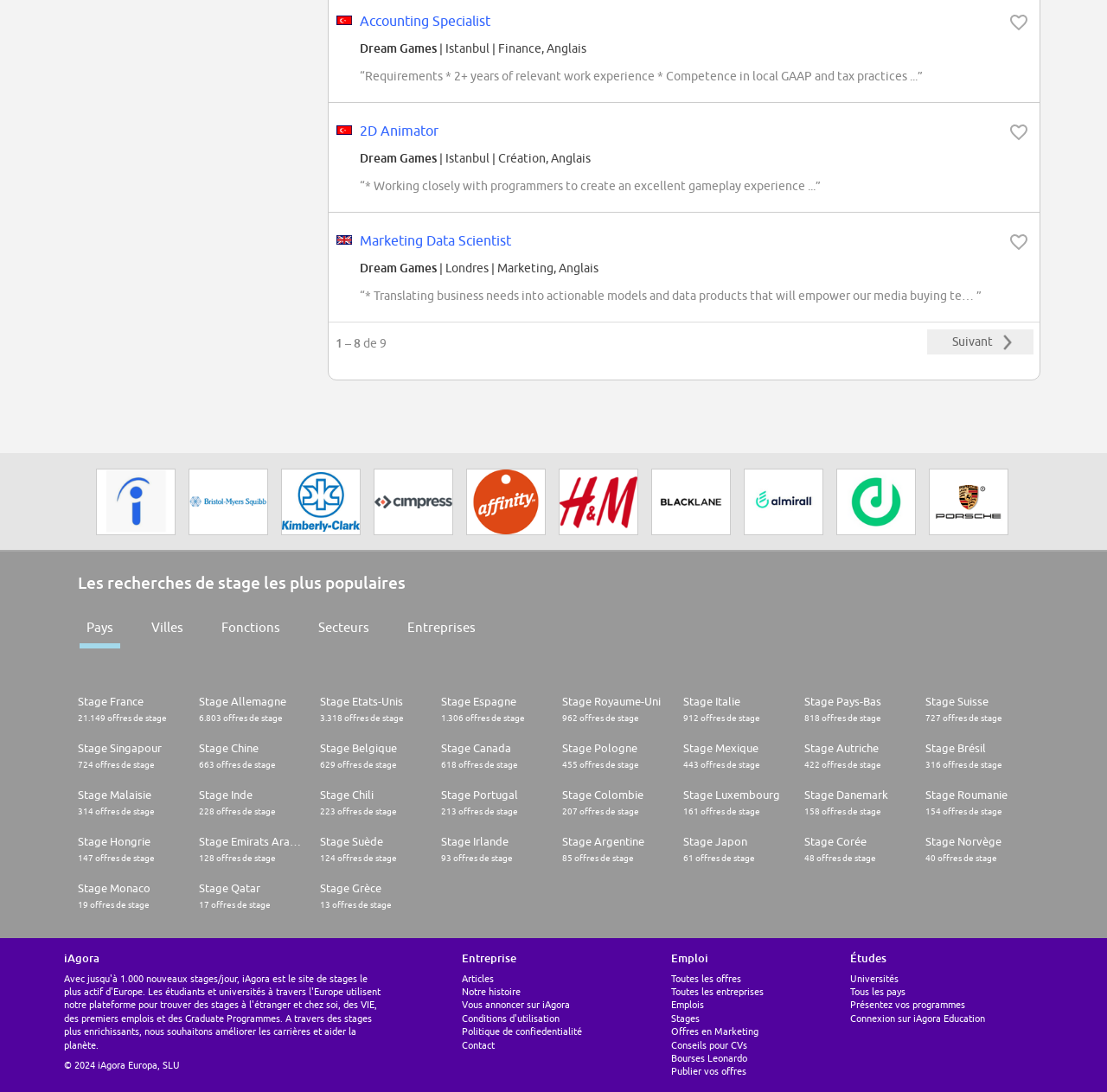Using the information in the image, could you please answer the following question in detail:
How many job postings are displayed on the first page?

There are three job postings displayed on the first page, each with a link and a brief description. The job postings are Accounting Specialist, 2D Animator, and Marketing Data Scientist.